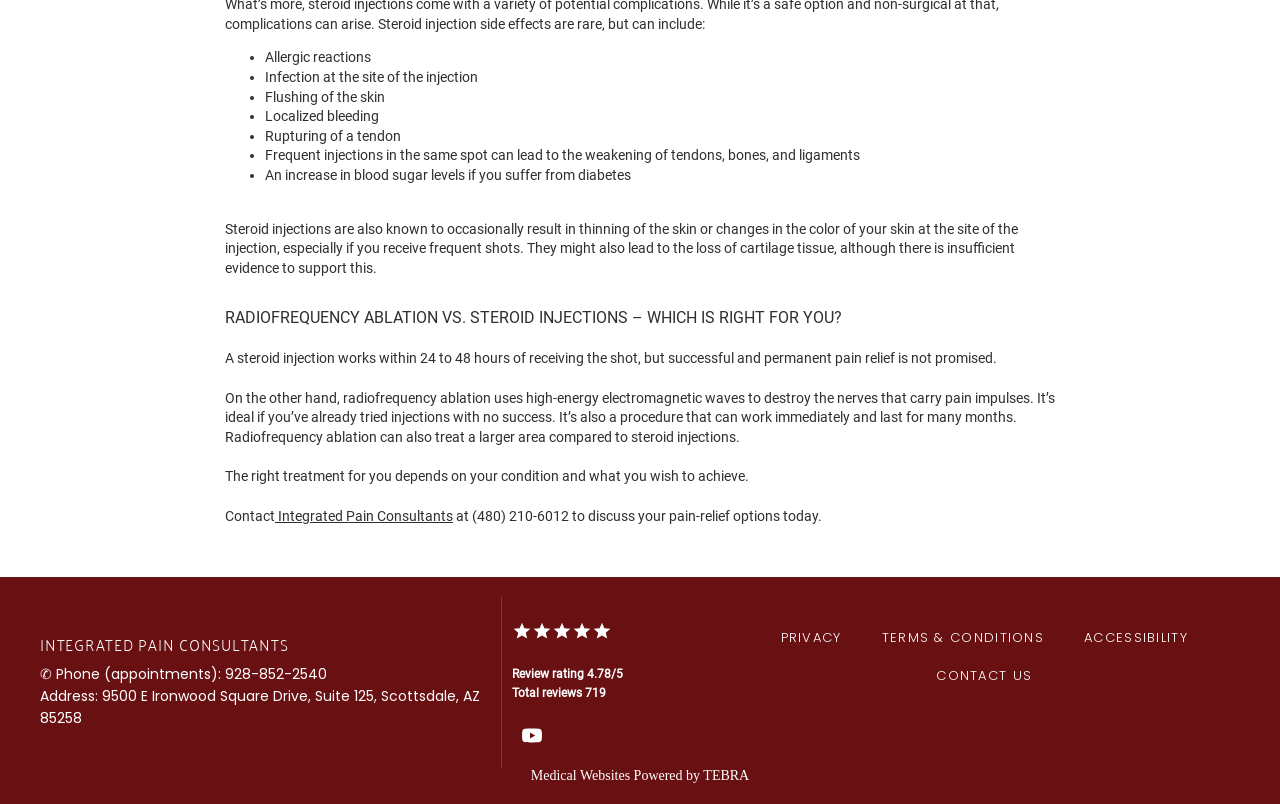Please provide a comprehensive answer to the question below using the information from the image: What are the potential side effects of steroid injections?

Based on the webpage, the potential side effects of steroid injections are listed, including allergic reactions, infection at the site of the injection, flushing of the skin, localized bleeding, rupturing of a tendon, and others.